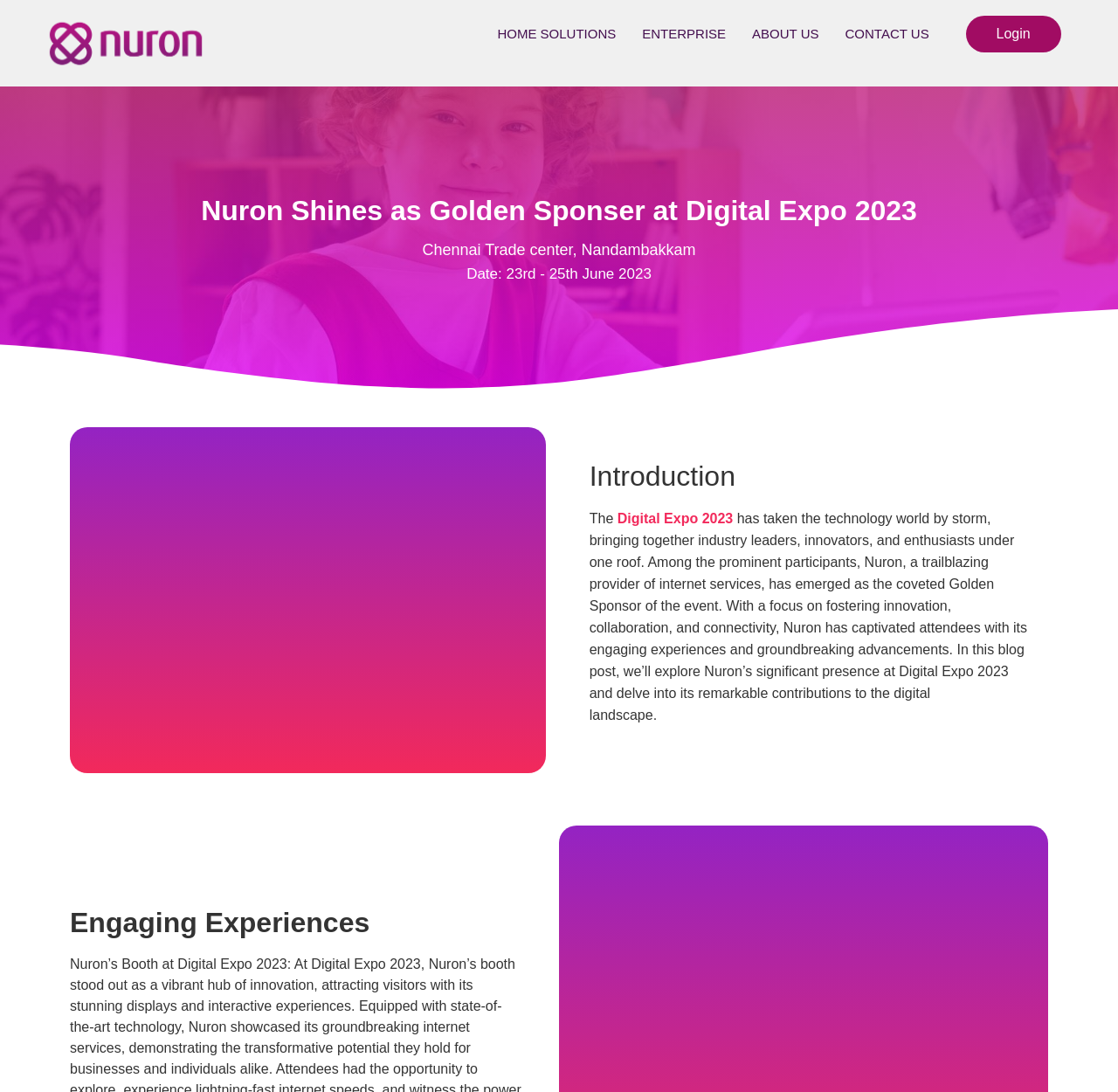Describe every aspect of the webpage comprehensively.

The webpage is about Digital Expo 2023 and Nuron, a provider of internet services. At the top, there are six links: an empty link, followed by links to "HOME SOLUTIONS", "ENTERPRISE", "ABOUT US", "CONTACT US", and "Login" at the far right. 

Below these links, there are three headings that announce Nuron's participation in Digital Expo 2023, including the event's location and date. 

Further down, there is a section with a heading "Introduction" and a block of text that describes Nuron's presence at the expo, highlighting its engaging experiences and groundbreaking advancements. 

Below this section, there is another heading "Engaging Experiences" and a block of text that describes Nuron's booth at the expo, showcasing its innovative technology and interactive experiences.